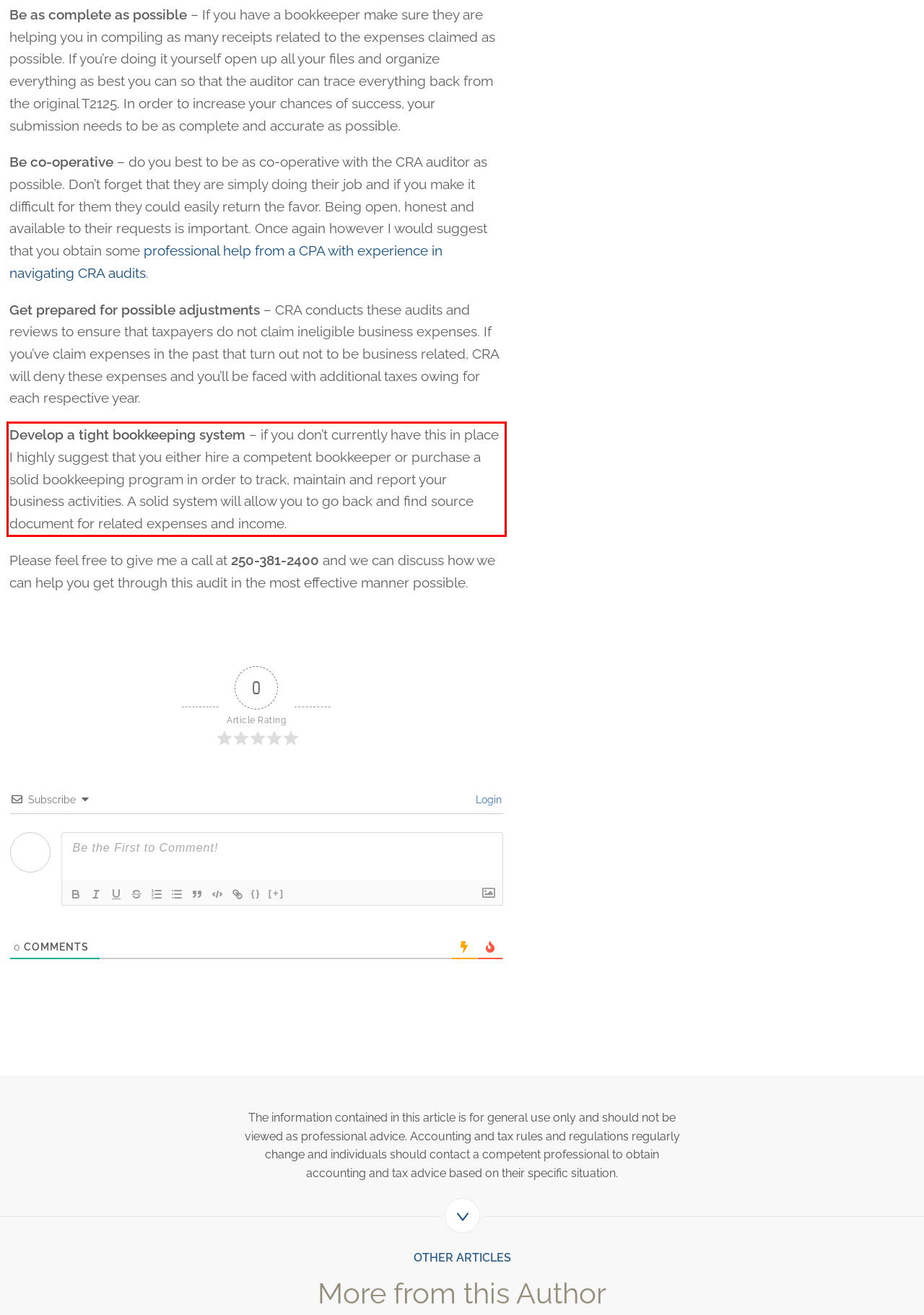You are provided with a screenshot of a webpage containing a red bounding box. Please extract the text enclosed by this red bounding box.

Develop a tight bookkeeping system – if you don’t currently have this in place I highly suggest that you either hire a competent bookkeeper or purchase a solid bookkeeping program in order to track, maintain and report your business activities. A solid system will allow you to go back and find source document for related expenses and income.